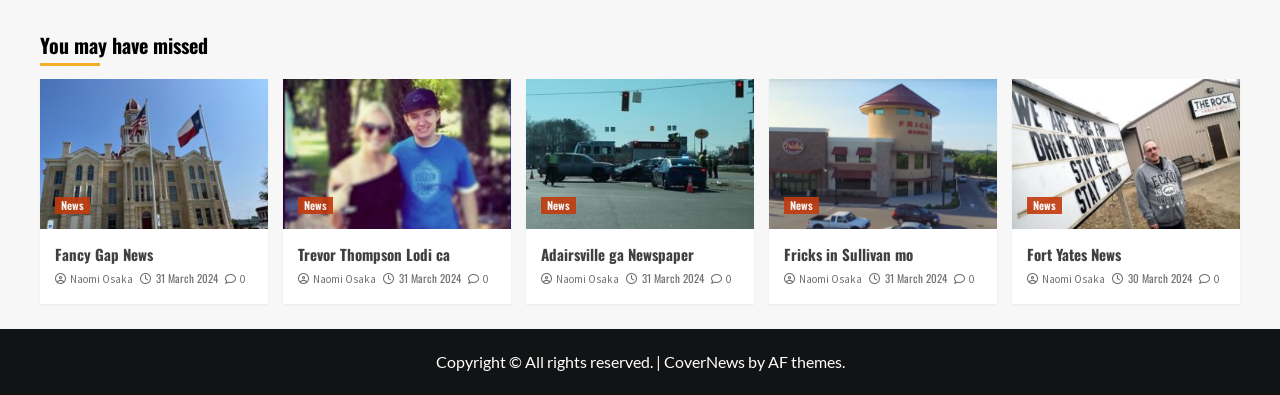How many links are associated with the news article 'Fancy Gap News'?
Based on the image, answer the question with as much detail as possible.

I examined the figcaption element associated with the heading 'Fancy Gap News' and found 4 links inside, including the link to the article itself, a link to 'Naomi Osaka', a link to the date '31 March 2024', and a link with a icon.